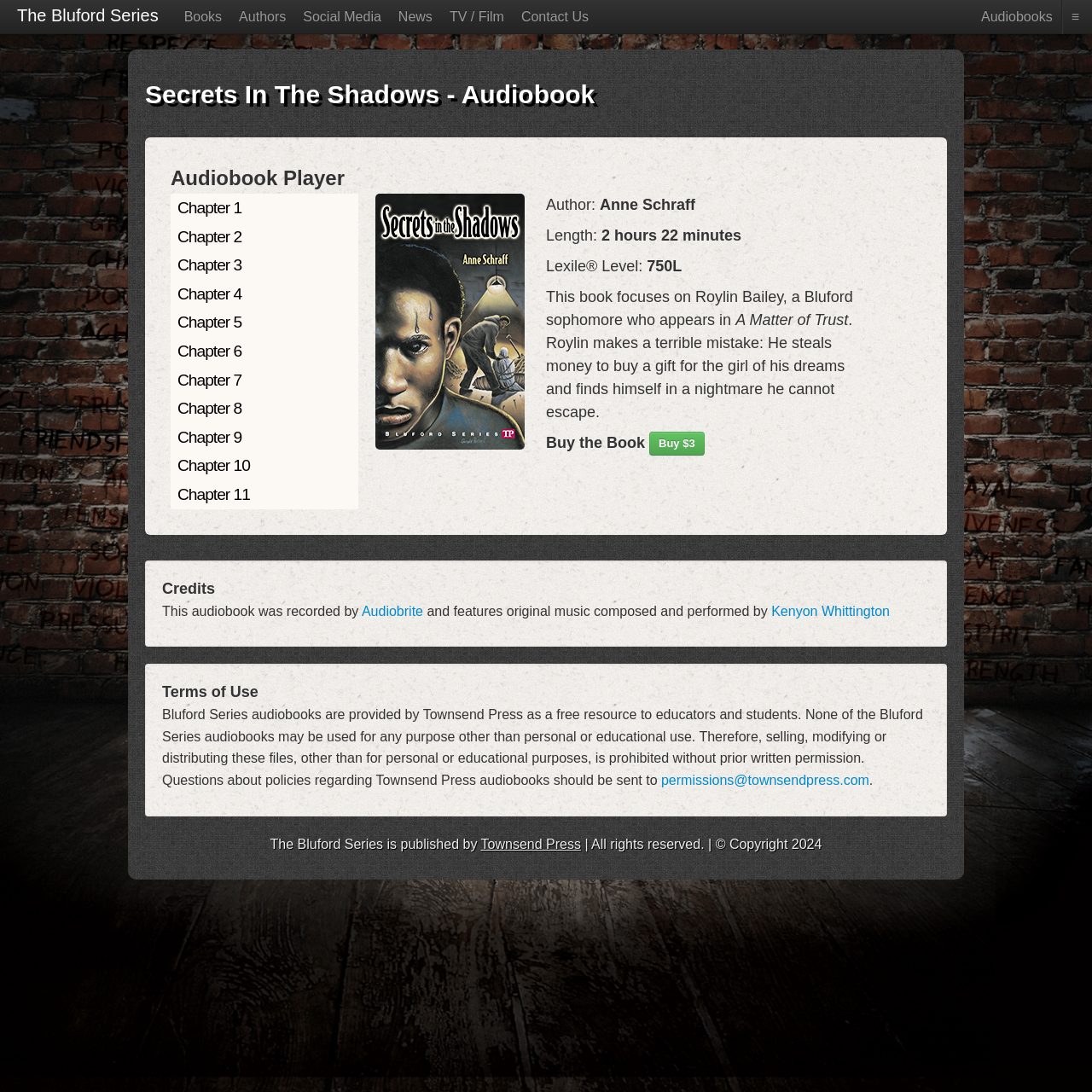What is the title of the audiobook?
Please use the image to provide an in-depth answer to the question.

The title of the audiobook can be found in the heading element 'Secrets In The Shadows - Audiobook' which is located at the top of the webpage.